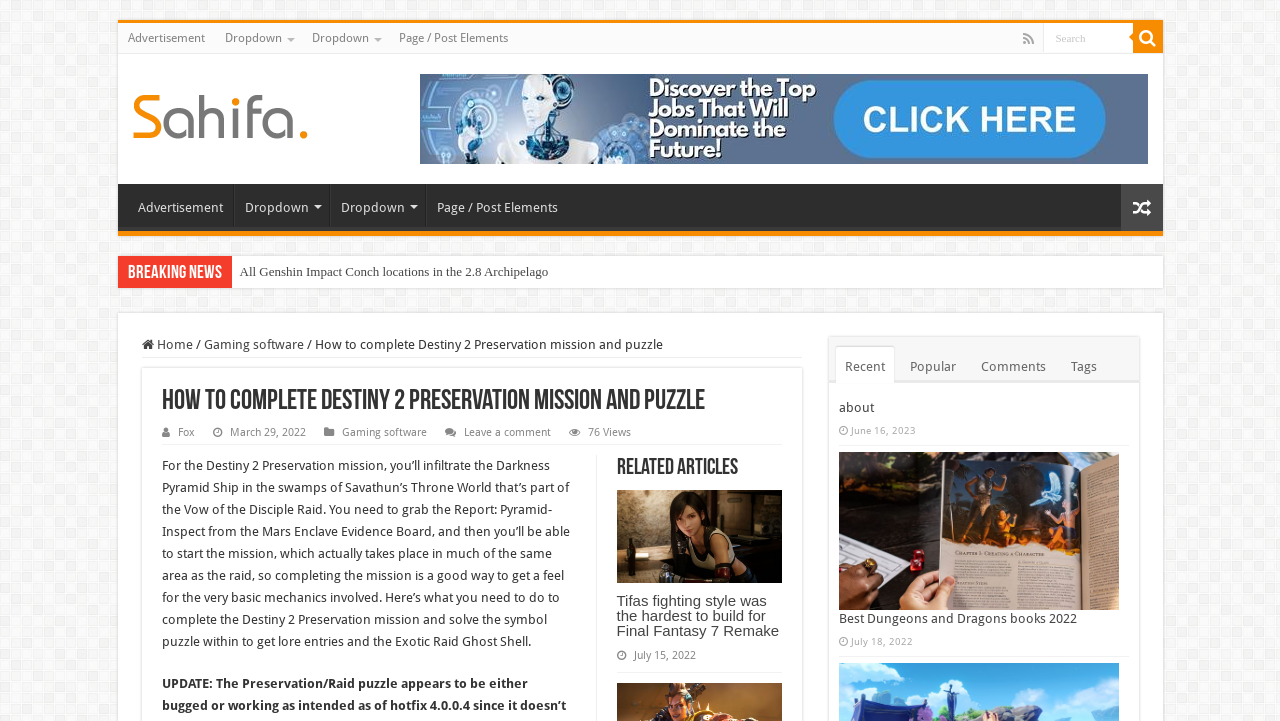Please find and generate the text of the main heading on the webpage.

How to complete Destiny 2 Preservation mission and puzzle